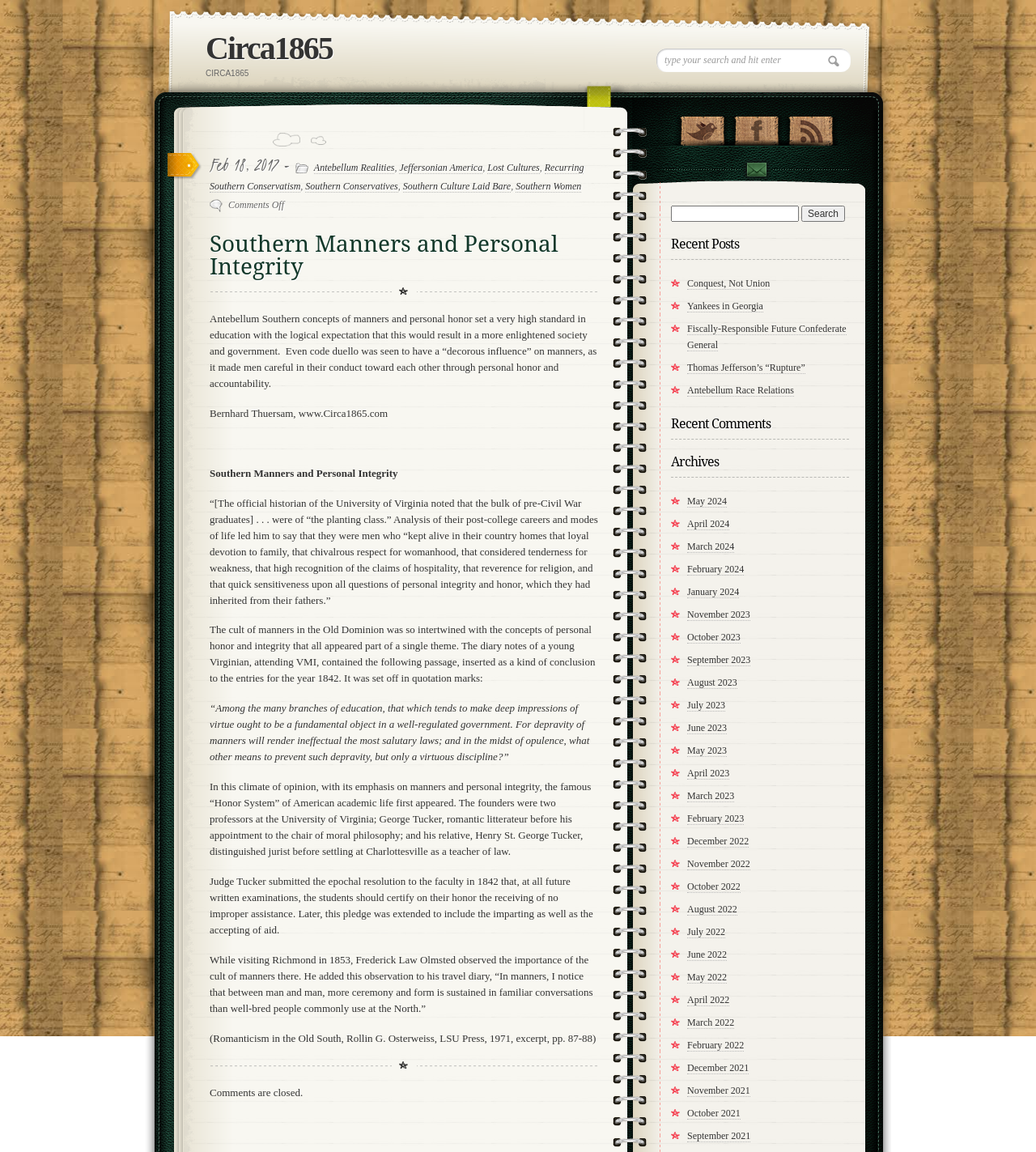Can you provide the bounding box coordinates for the element that should be clicked to implement the instruction: "Read the recent post 'Conquest, Not Union'"?

[0.663, 0.241, 0.743, 0.252]